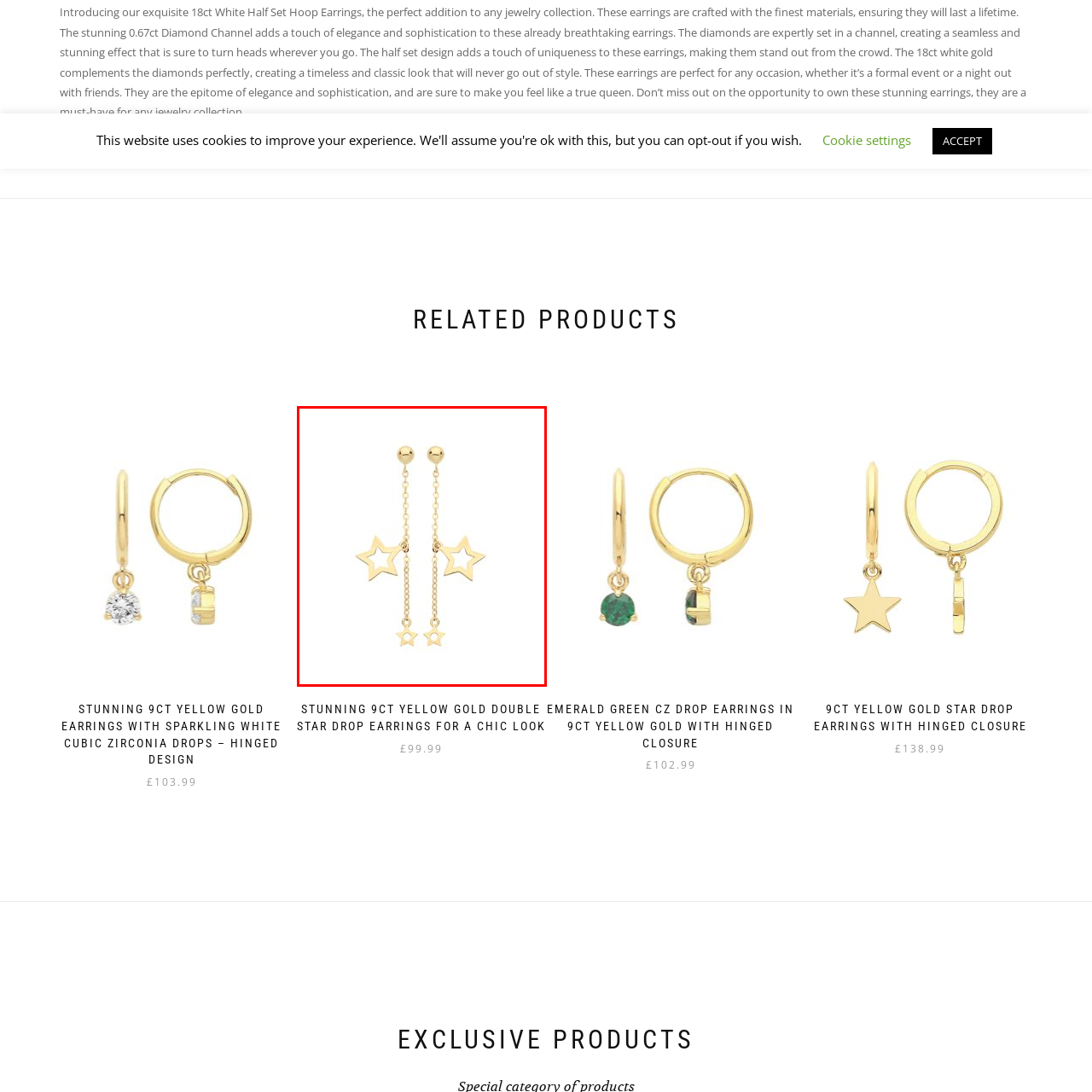Examine the image inside the red bounding box and deliver a thorough answer to the question that follows, drawing information from the image: What shape is featured in the earrings?

The description mentions that the earrings feature eye-catching star shapes suspended from delicate chains, indicating that the shape featured in the earrings is a star.